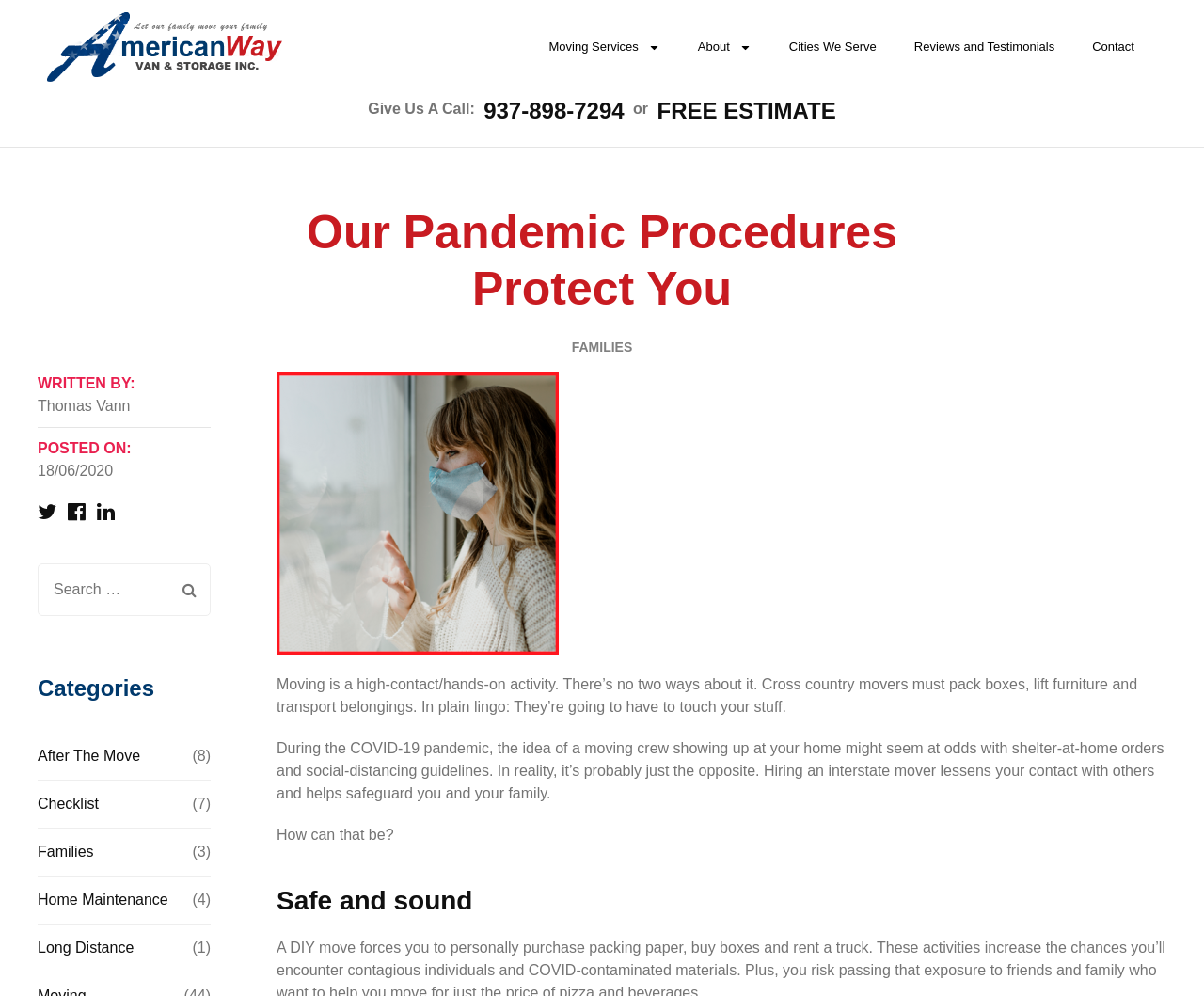Could you locate the bounding box coordinates for the section that should be clicked to accomplish this task: "Click on 'Moving Services'".

[0.44, 0.025, 0.564, 0.069]